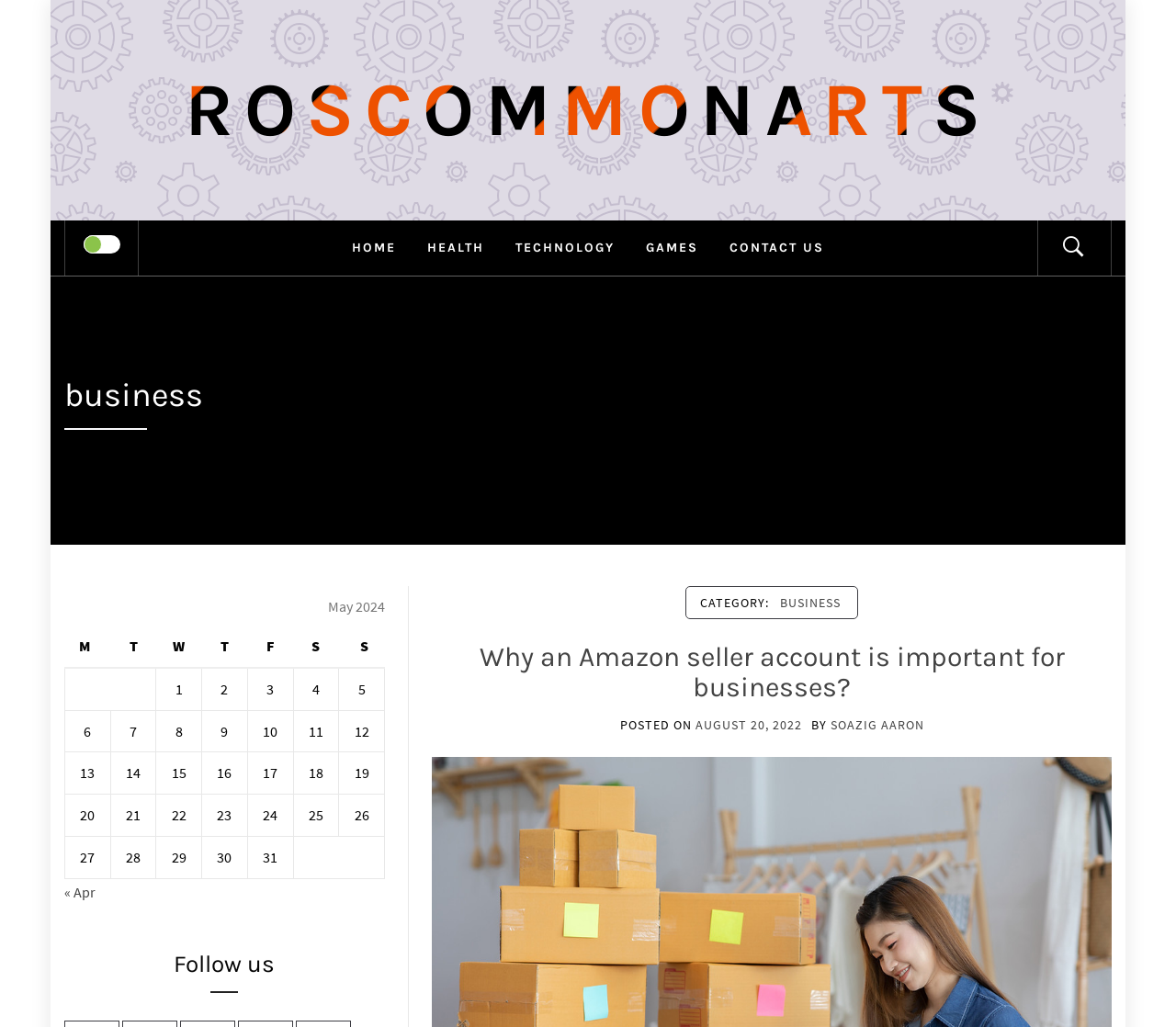What is the author of the current article?
Look at the image and respond with a single word or a short phrase.

SOAZIG AARON